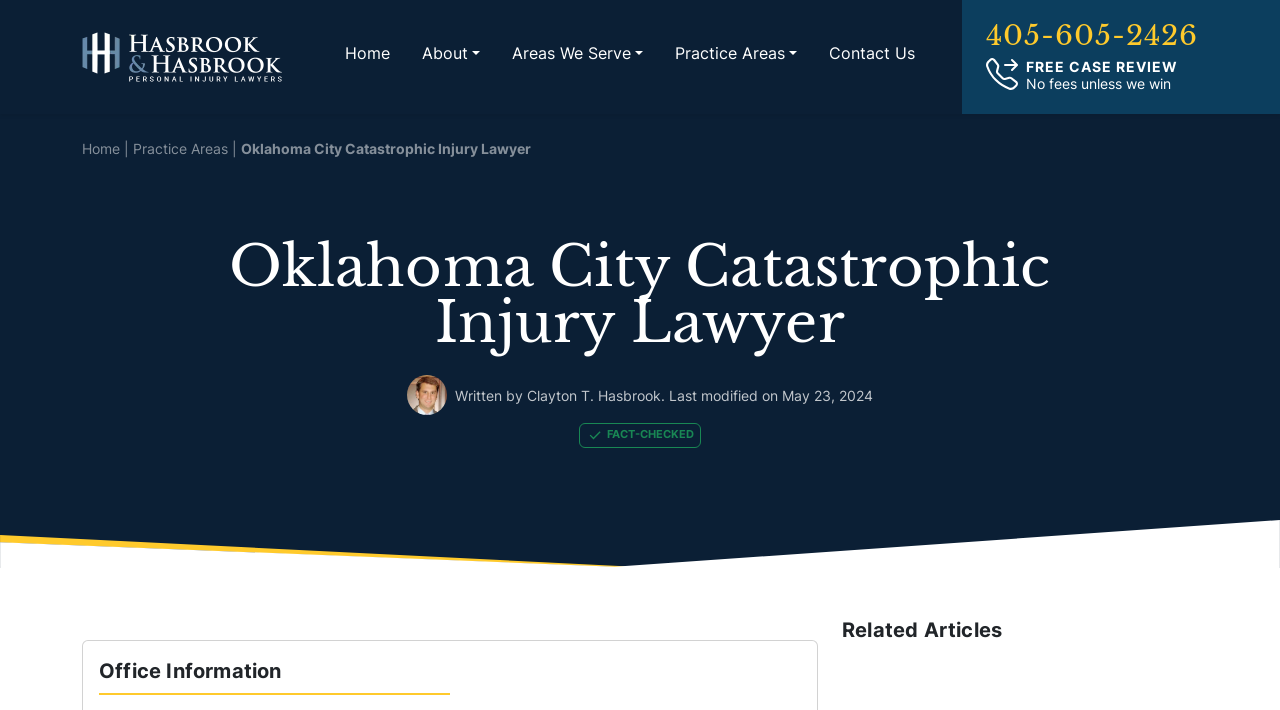Provide the bounding box coordinates for the specified HTML element described in this description: "Table Of Contents". The coordinates should be four float numbers ranging from 0 to 1, in the format [left, top, right, bottom].

None